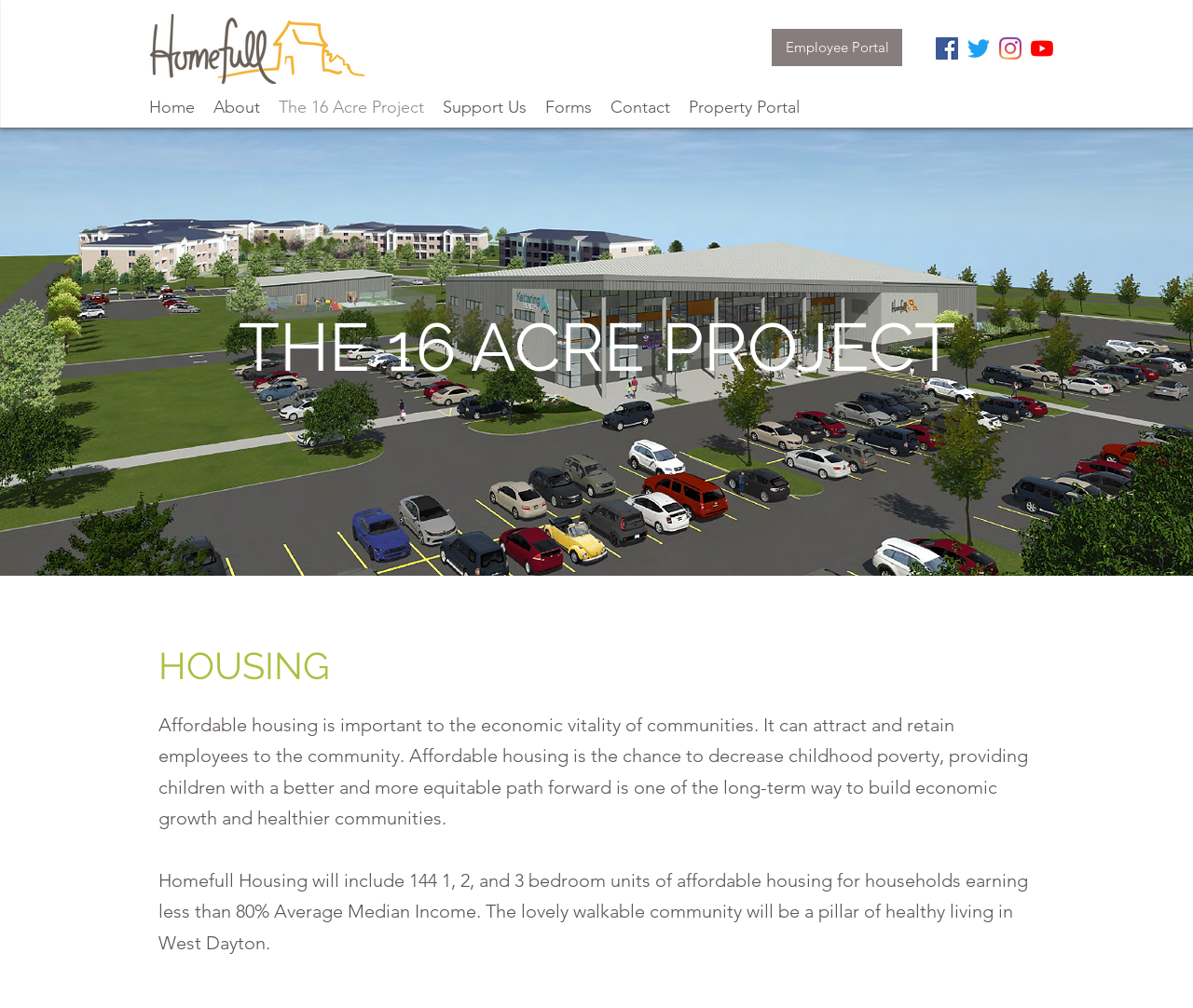Provide a comprehensive caption for the webpage.

The webpage is about the 16 Acre Project, a housing development project by Homefull. At the top left corner, there is a logo of Homefull, accompanied by a navigation menu with links to different sections of the website, including Home, About, The 16 Acre Project, Support Us, Forms, Contact, and Property Portal. 

Below the navigation menu, there is a social bar with links to Facebook, Twitter, Instagram, and YouTube, each represented by its respective icon. 

The main content of the webpage is divided into two sections. The top section features a large image of a rendering of the 16 Acre Project, spanning the entire width of the page. 

Below the image, there is a heading that reads "THE 16 ACRE PROJECT" in a prominent font. This is followed by a subheading "Programs" and then a section about housing, which includes a heading "HOUSING" and two paragraphs of text. The first paragraph explains the importance of affordable housing, while the second paragraph describes the specifics of the Homefull Housing project, including the number of units and the target income range.